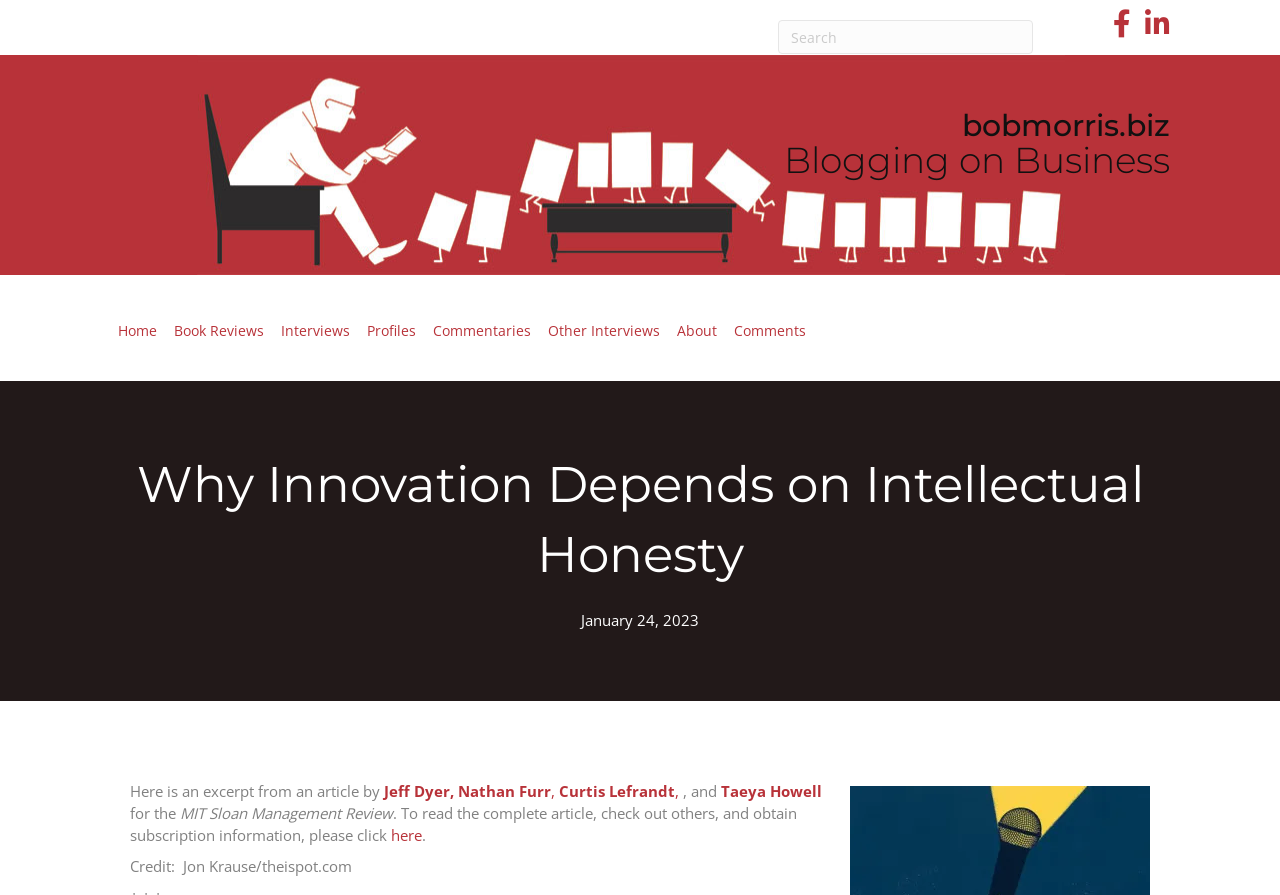Determine the bounding box coordinates for the area you should click to complete the following instruction: "Search for something".

[0.607, 0.022, 0.807, 0.06]